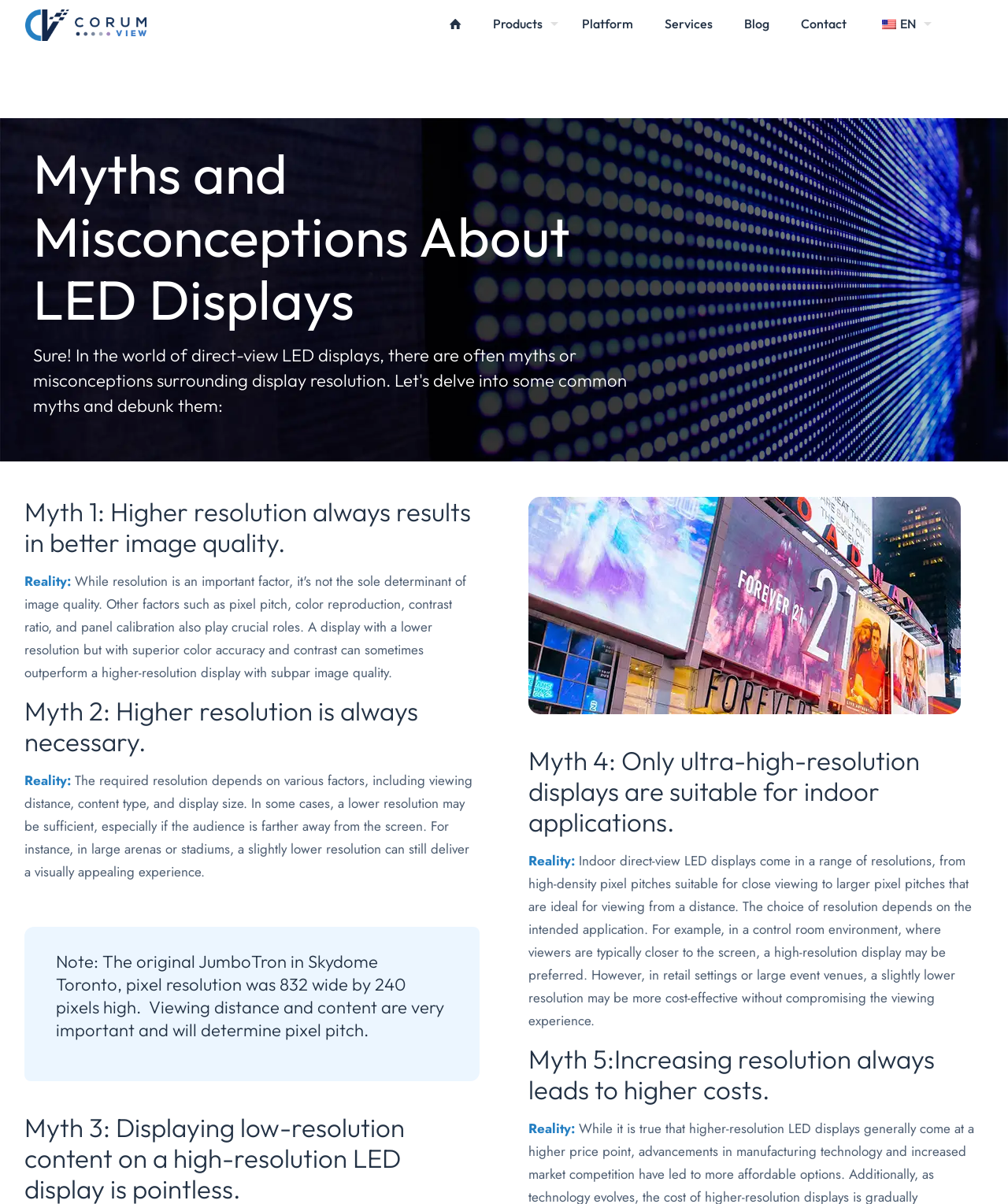Specify the bounding box coordinates (top-left x, top-left y, bottom-right x, bottom-right y) of the UI element in the screenshot that matches this description: title="Corum View"

[0.025, 0.0, 0.152, 0.039]